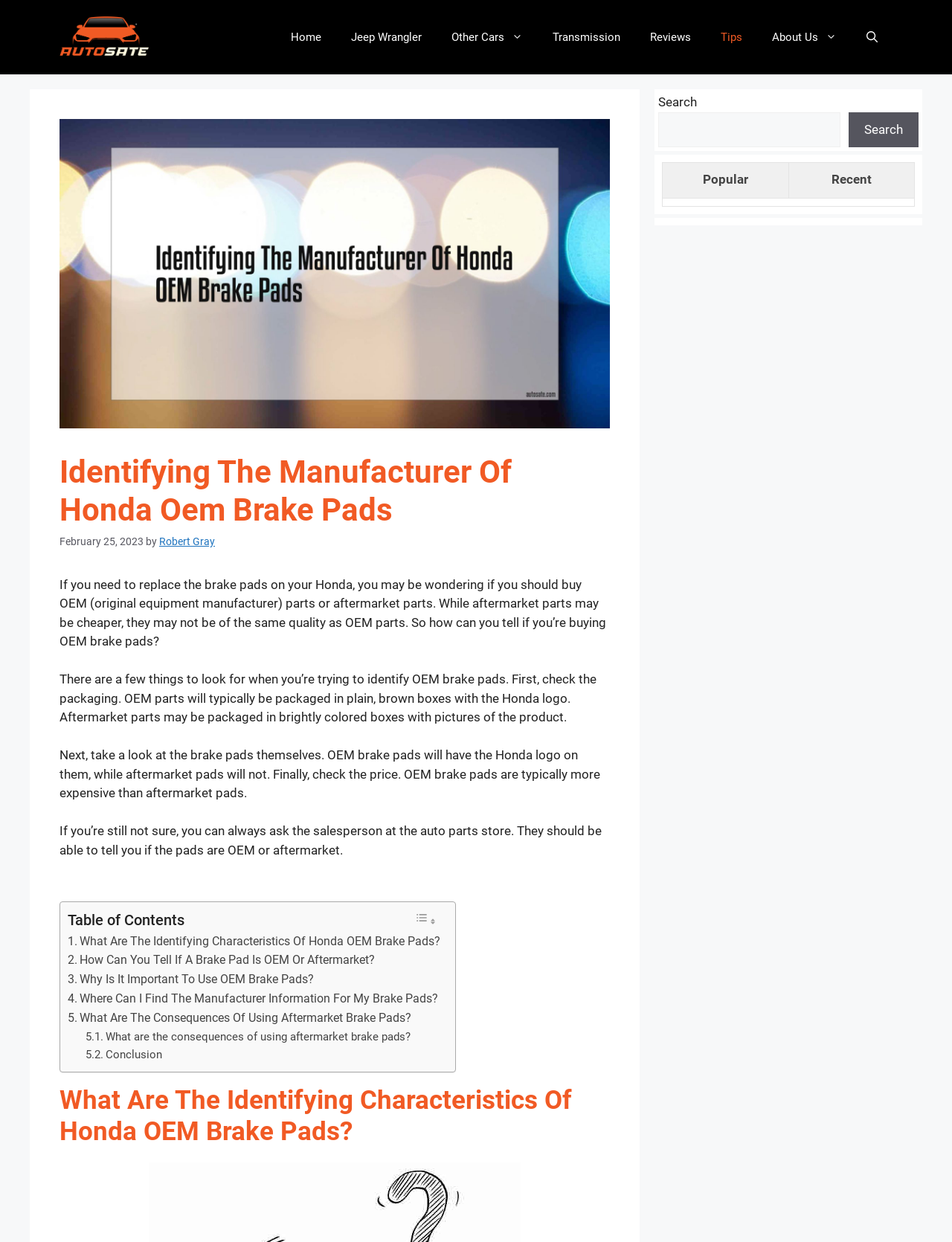Could you specify the bounding box coordinates for the clickable section to complete the following instruction: "Click on the 'What Are The Identifying Characteristics Of Honda OEM Brake Pads?' link"?

[0.071, 0.75, 0.463, 0.765]